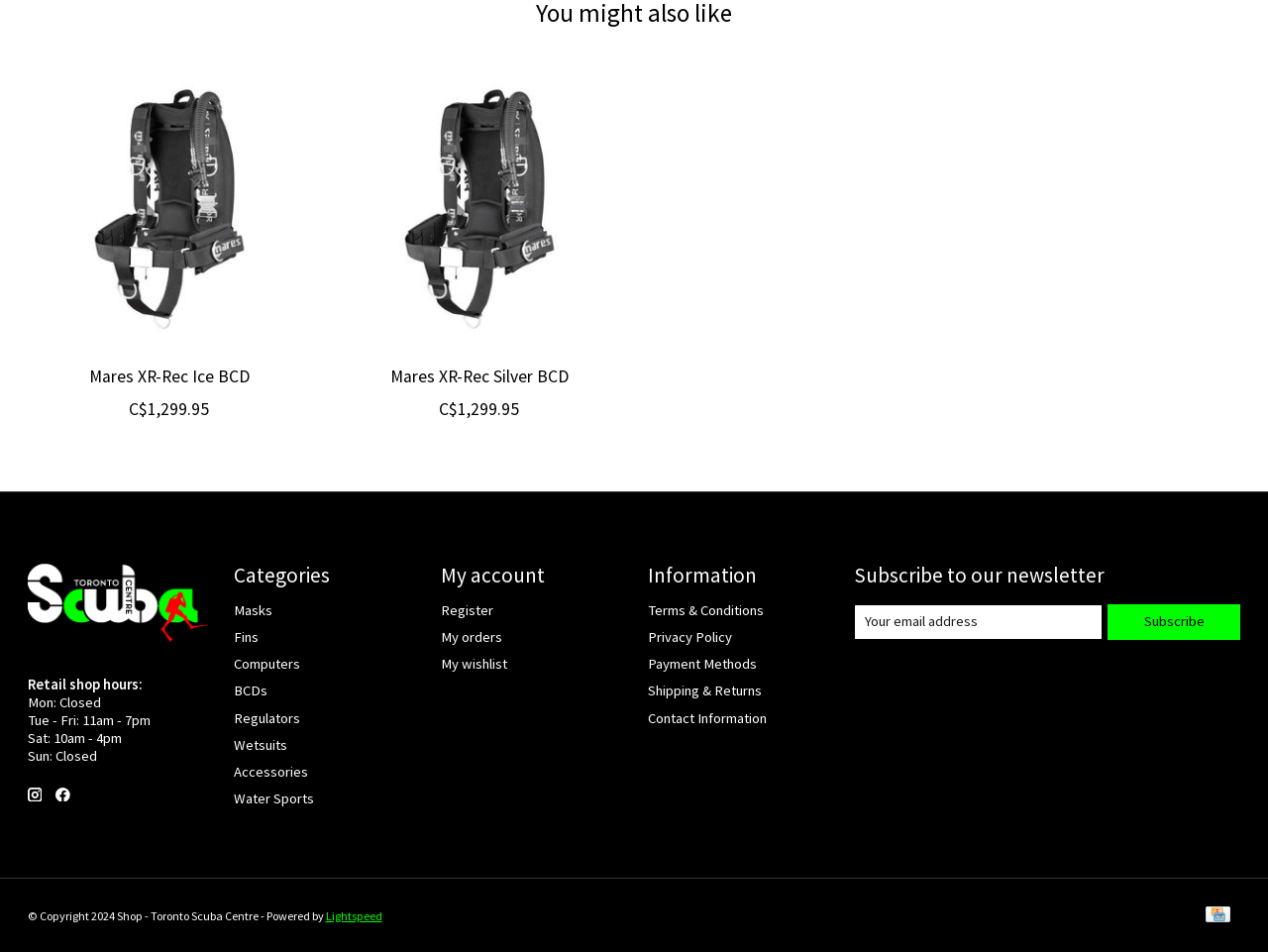Given the description "aria-label="Mares Mares XR-Rec Ice BCD"", provide the bounding box coordinates of the corresponding UI element.

[0.021, 0.07, 0.245, 0.367]